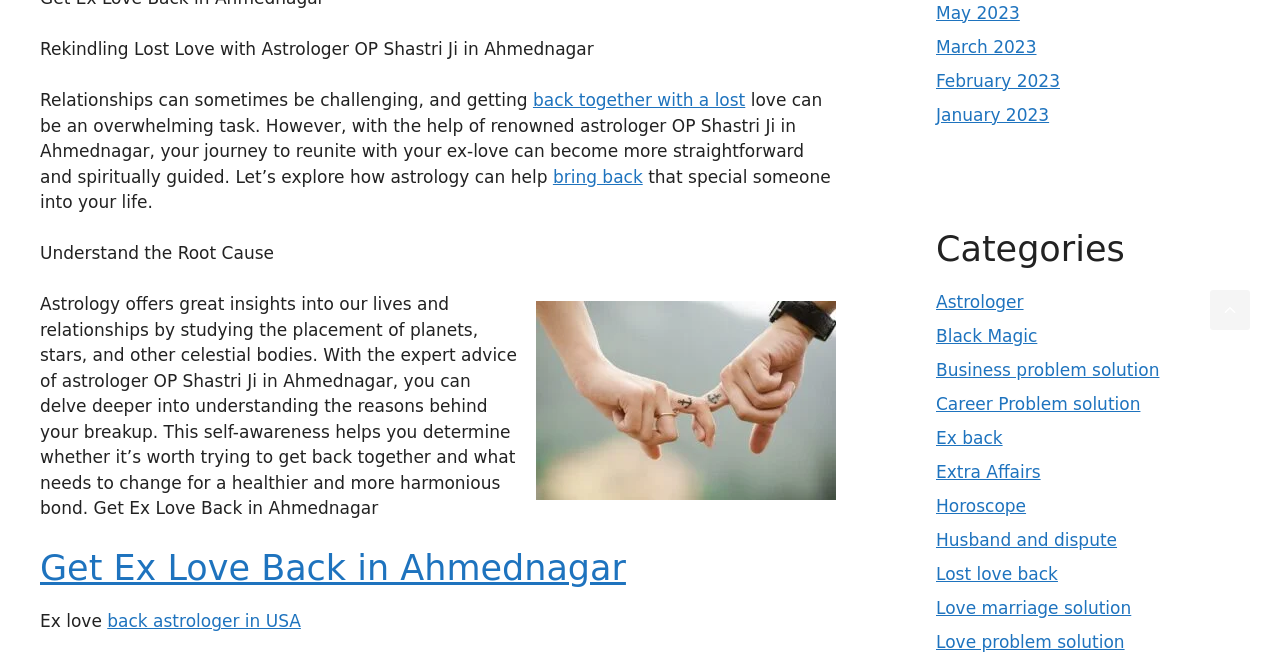What is the location of the astrologer?
Ensure your answer is thorough and detailed.

The location of the astrologer is Ahmednagar, which is mentioned in the StaticText element with ID 344 and also in the image description with ID 622.